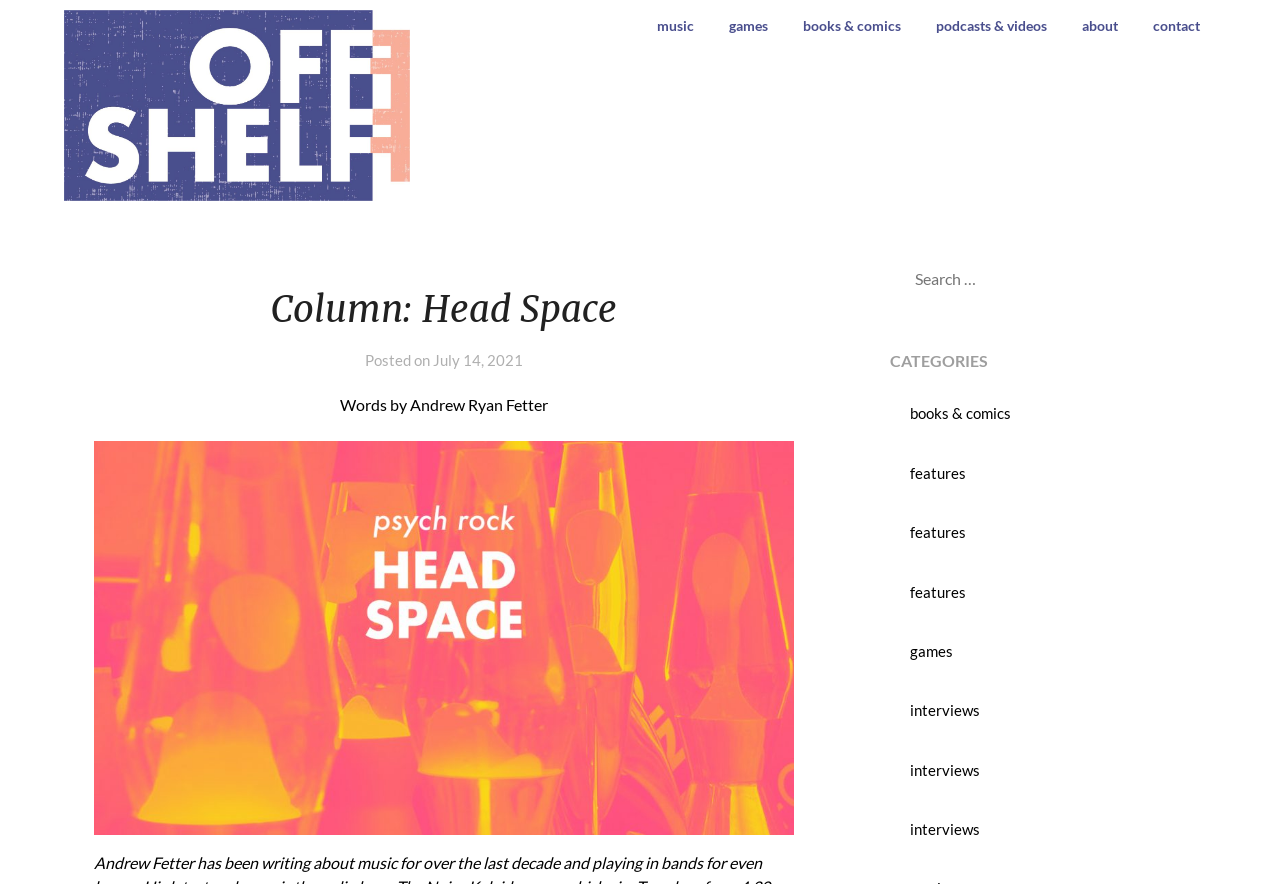Please identify the coordinates of the bounding box for the clickable region that will accomplish this instruction: "search for something".

[0.696, 0.282, 0.934, 0.349]